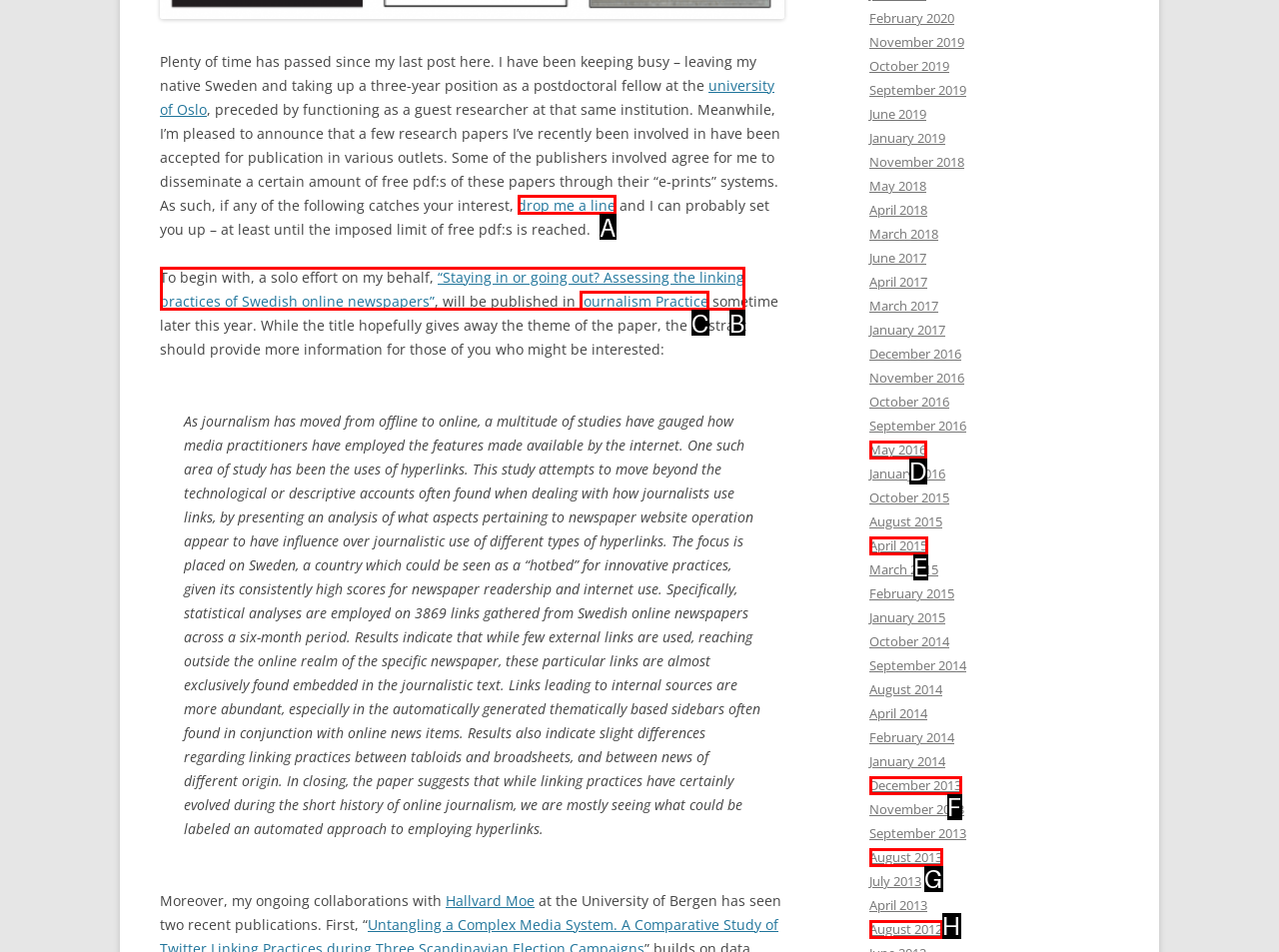Tell me which one HTML element best matches the description: drop me a line Answer with the option's letter from the given choices directly.

A